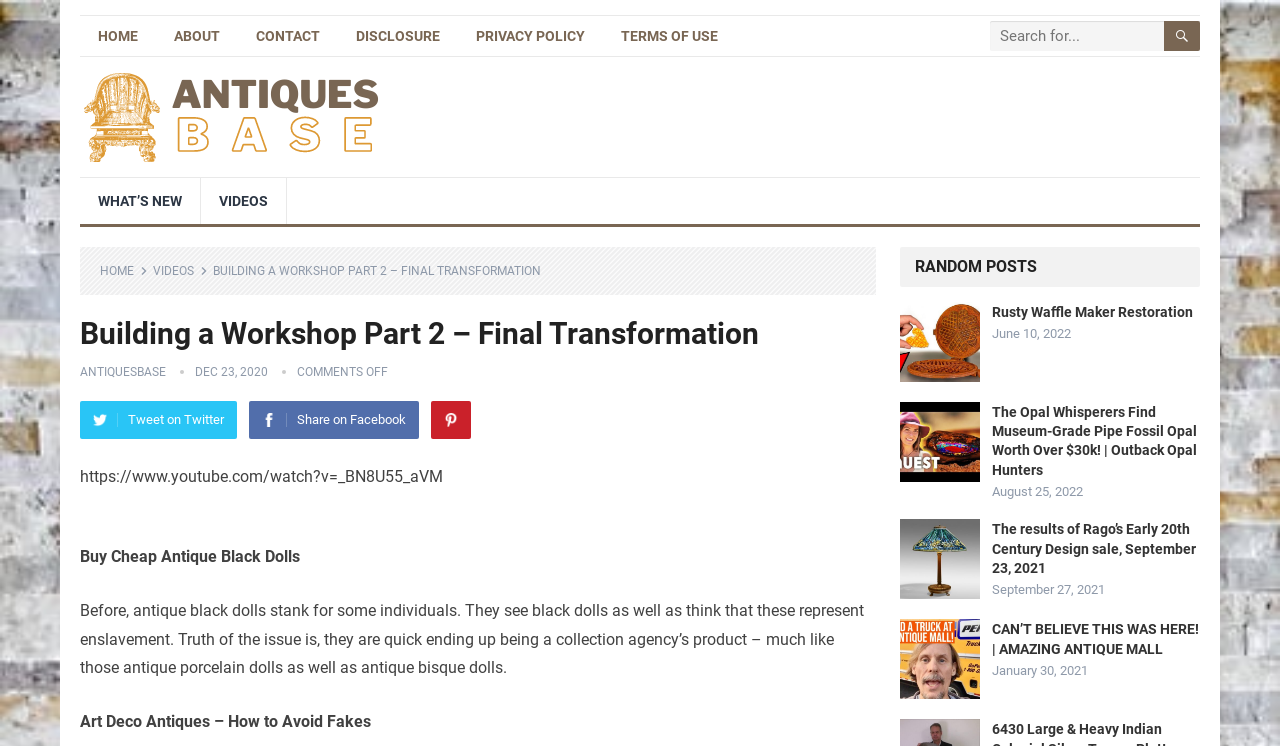Based on the image, provide a detailed response to the question:
What is the topic of the article?

The topic of the article can be determined by reading the static text 'Buy Cheap Antique Black Dolls' which is a prominent heading on the webpage. This text suggests that the article is about antique black dolls and how to buy them cheaply.